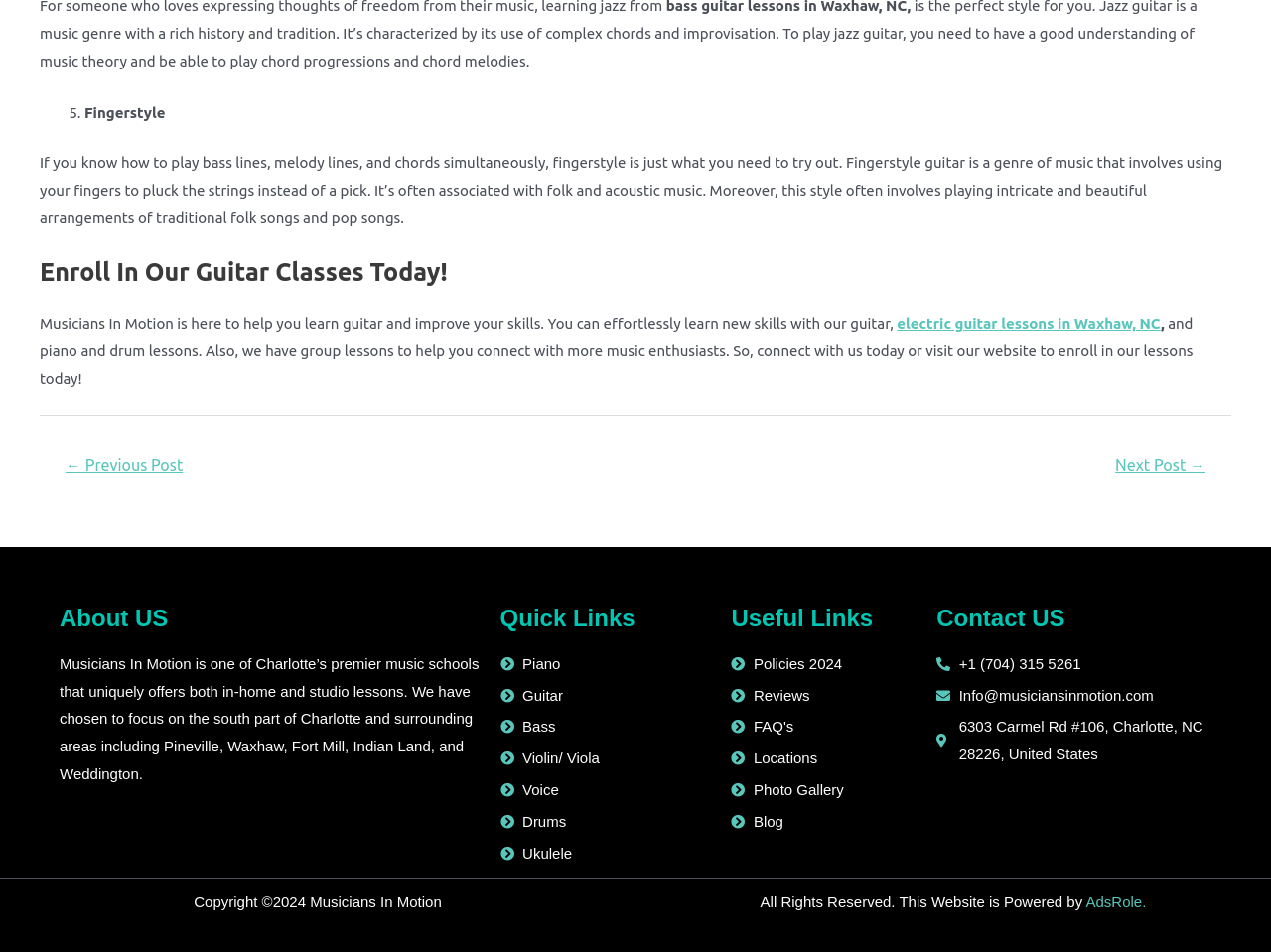Determine the bounding box coordinates of the region to click in order to accomplish the following instruction: "Learn electric guitar lessons in Waxhaw, NC". Provide the coordinates as four float numbers between 0 and 1, specifically [left, top, right, bottom].

[0.706, 0.331, 0.913, 0.349]